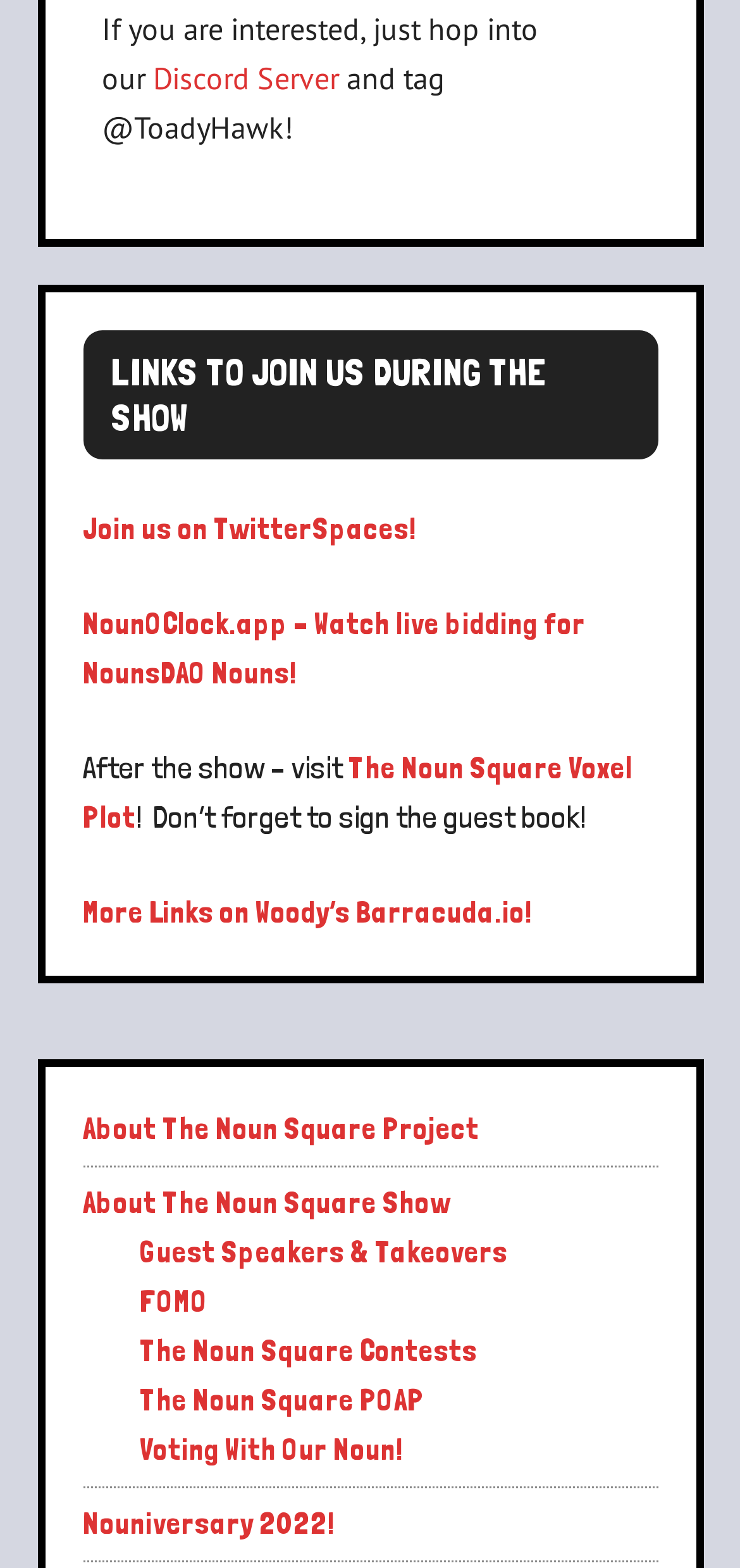Kindly provide the bounding box coordinates of the section you need to click on to fulfill the given instruction: "Watch live bidding for NounsDAO Nouns".

[0.112, 0.387, 0.791, 0.441]